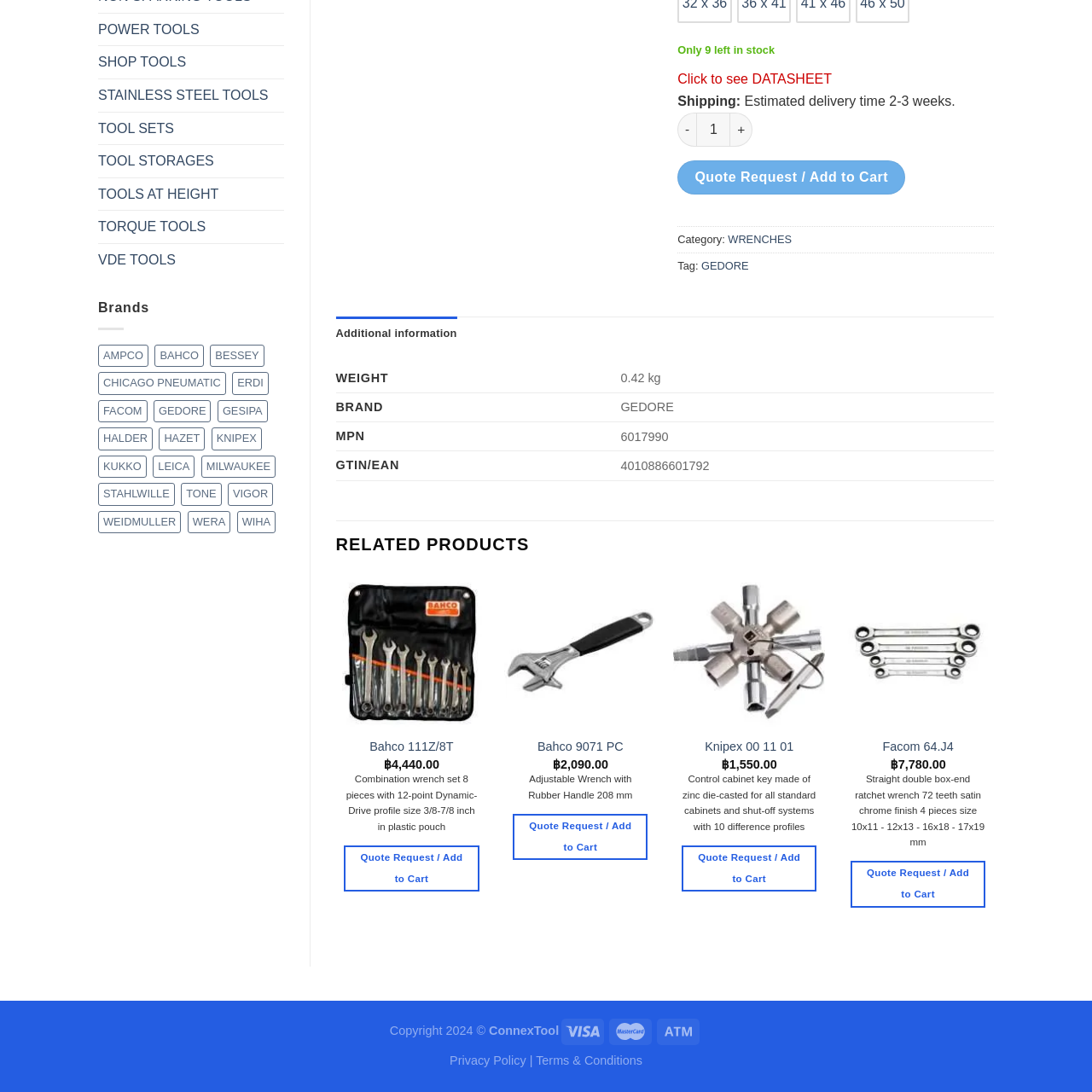Who are the target users of Knipex products?
Take a close look at the image within the red bounding box and respond to the question with detailed information.

The brand's reputation for durability and innovation within the tools market makes it a trusted choice for professionals and hobbyists alike, indicating that Knipex products cater to a wide range of users, from industrial professionals to DIY enthusiasts.